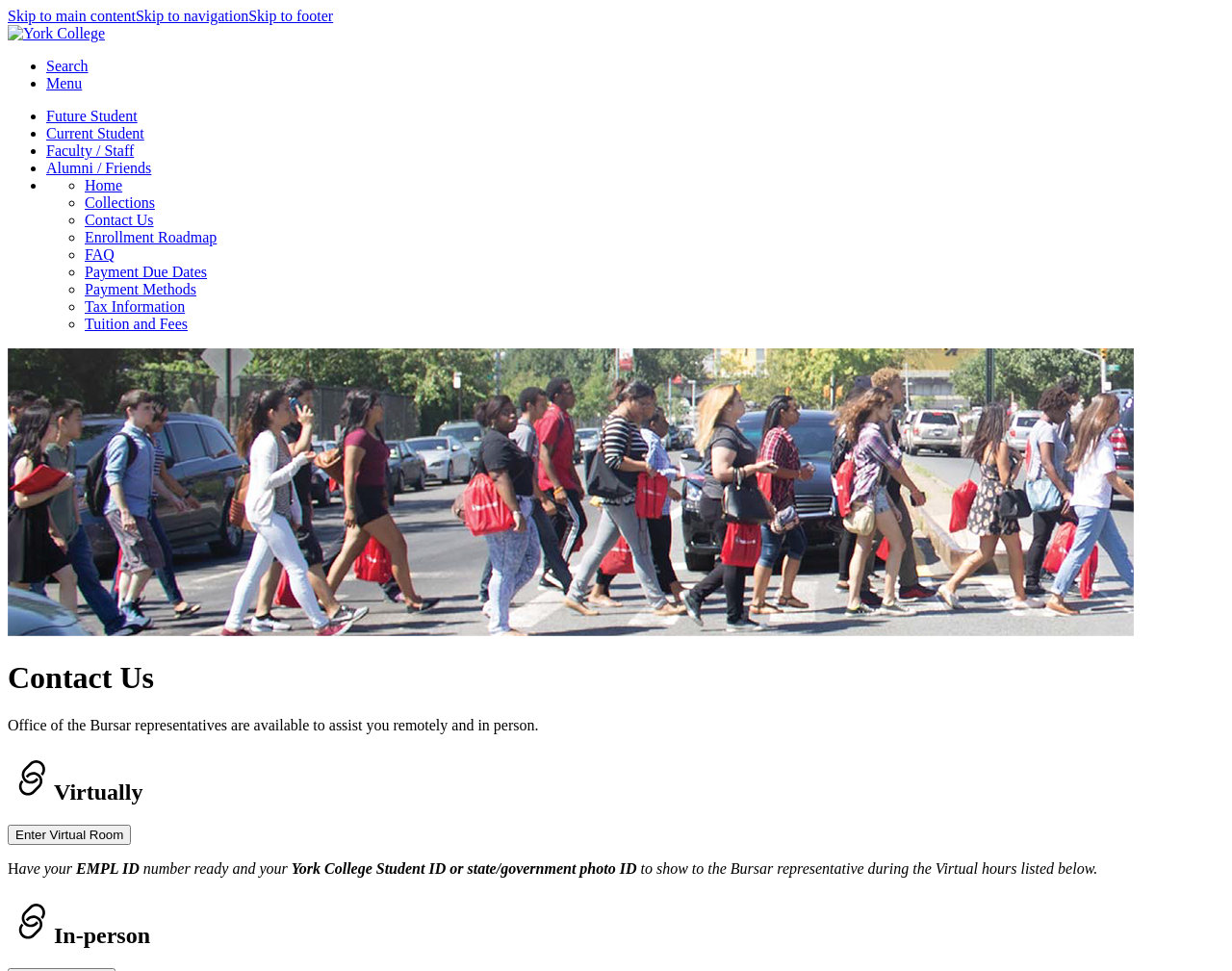Could you locate the bounding box coordinates for the section that should be clicked to accomplish this task: "Go to the 'Section Home' page".

[0.006, 0.641, 0.92, 0.658]